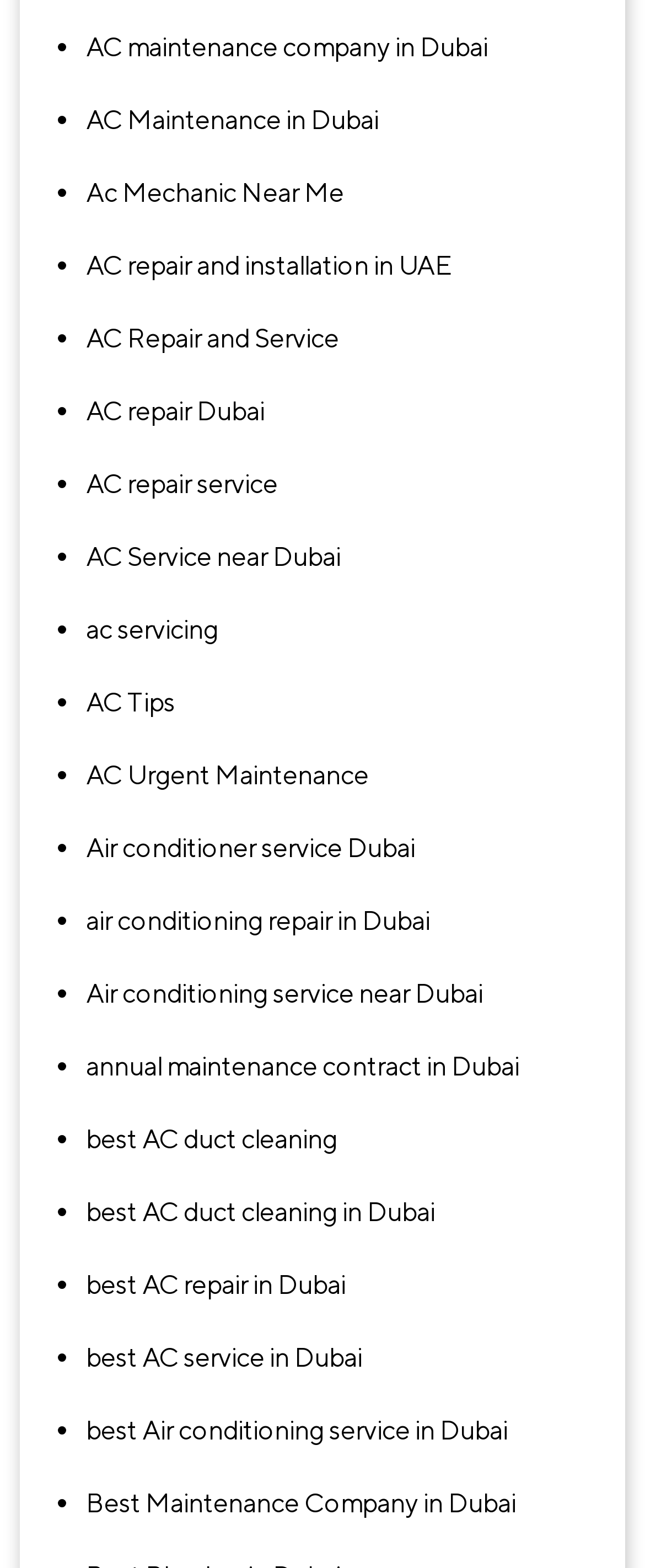Provide a short answer using a single word or phrase for the following question: 
What is the most common phrase in the links?

in Dubai